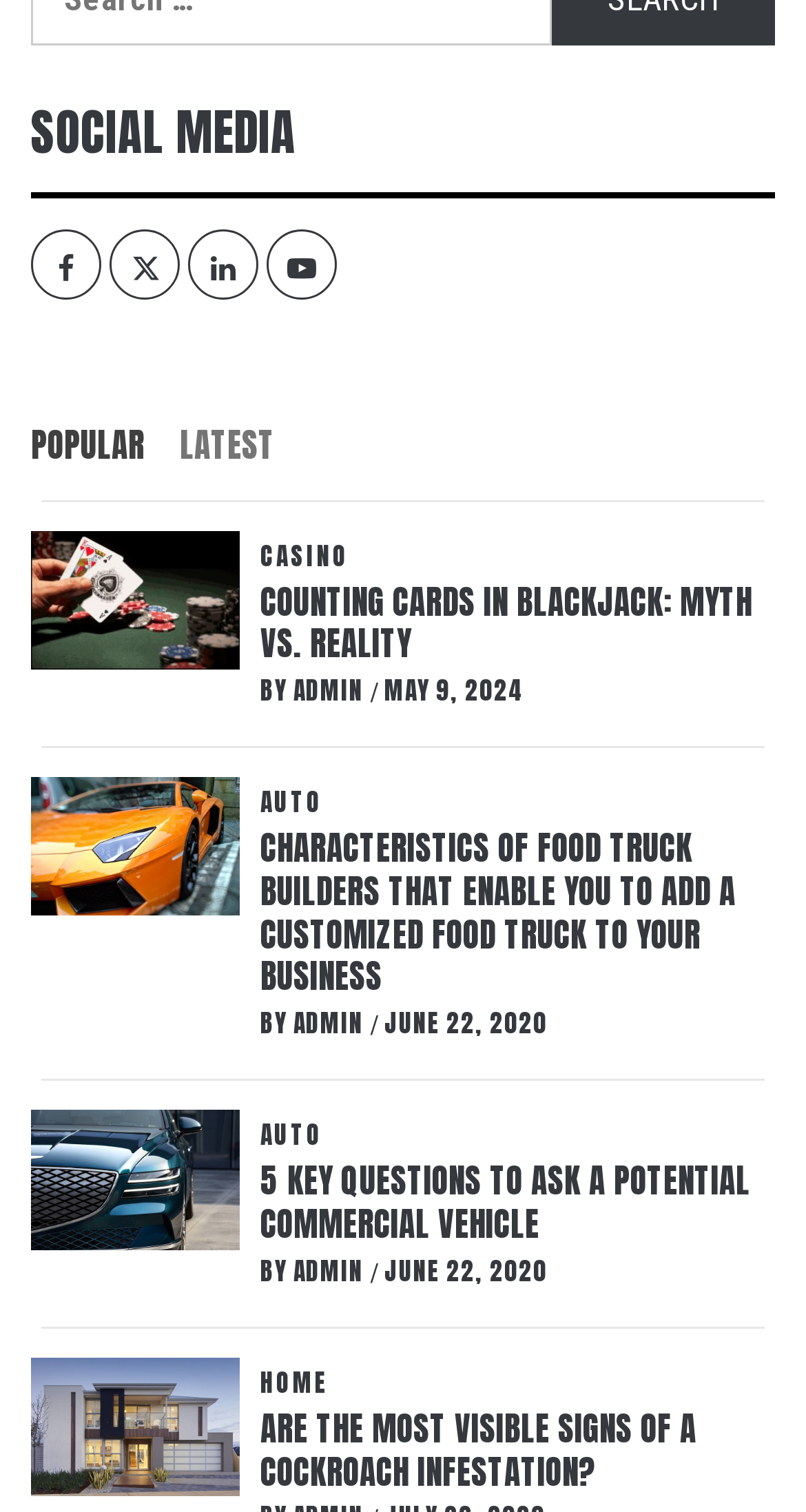Identify the bounding box coordinates for the element you need to click to achieve the following task: "Click on Facebook link". Provide the bounding box coordinates as four float numbers between 0 and 1, in the form [left, top, right, bottom].

[0.038, 0.151, 0.126, 0.198]